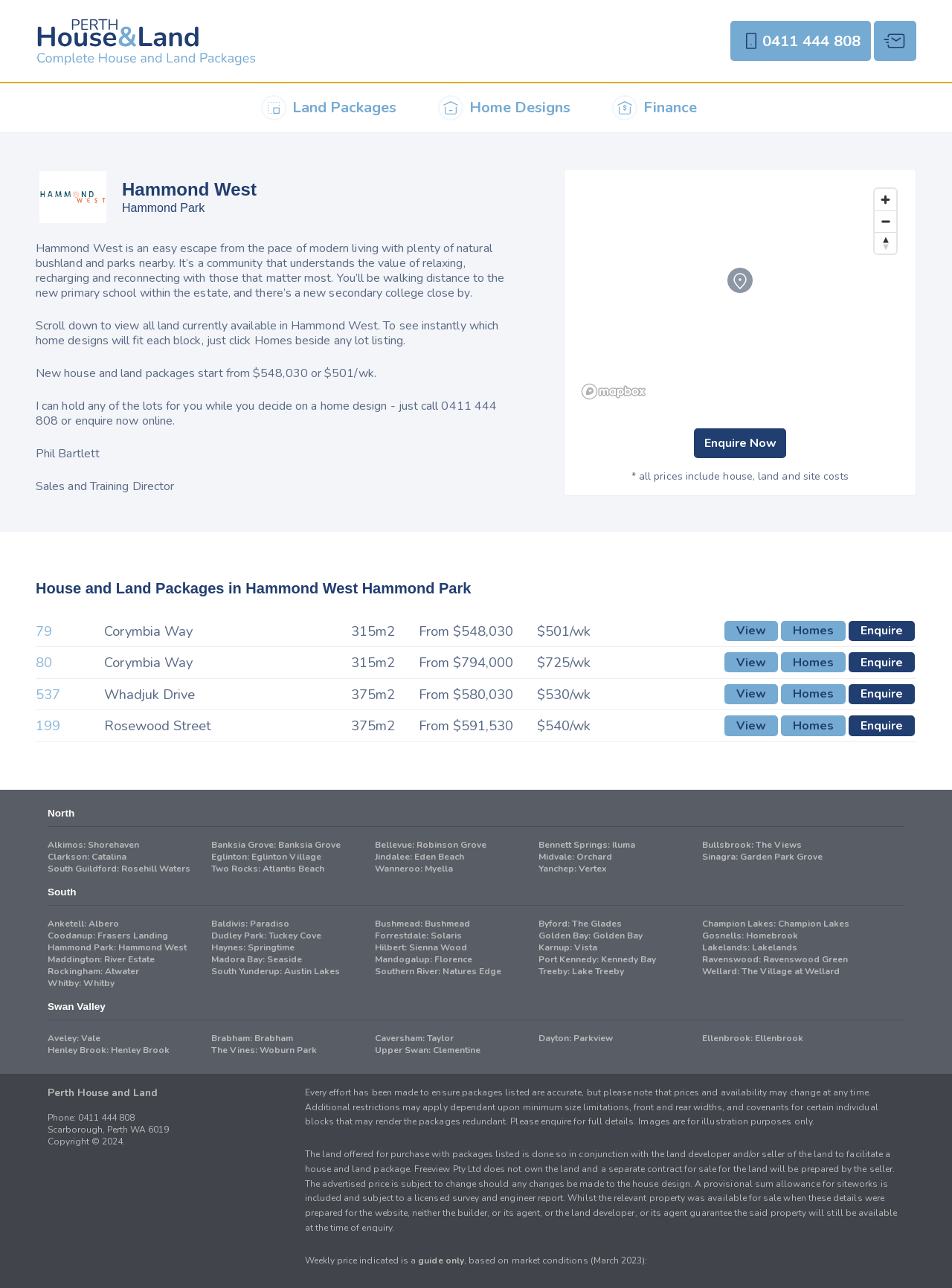Determine the bounding box coordinates of the clickable element necessary to fulfill the instruction: "Zoom in the map". Provide the coordinates as four float numbers within the 0 to 1 range, i.e., [left, top, right, bottom].

[0.919, 0.147, 0.941, 0.163]